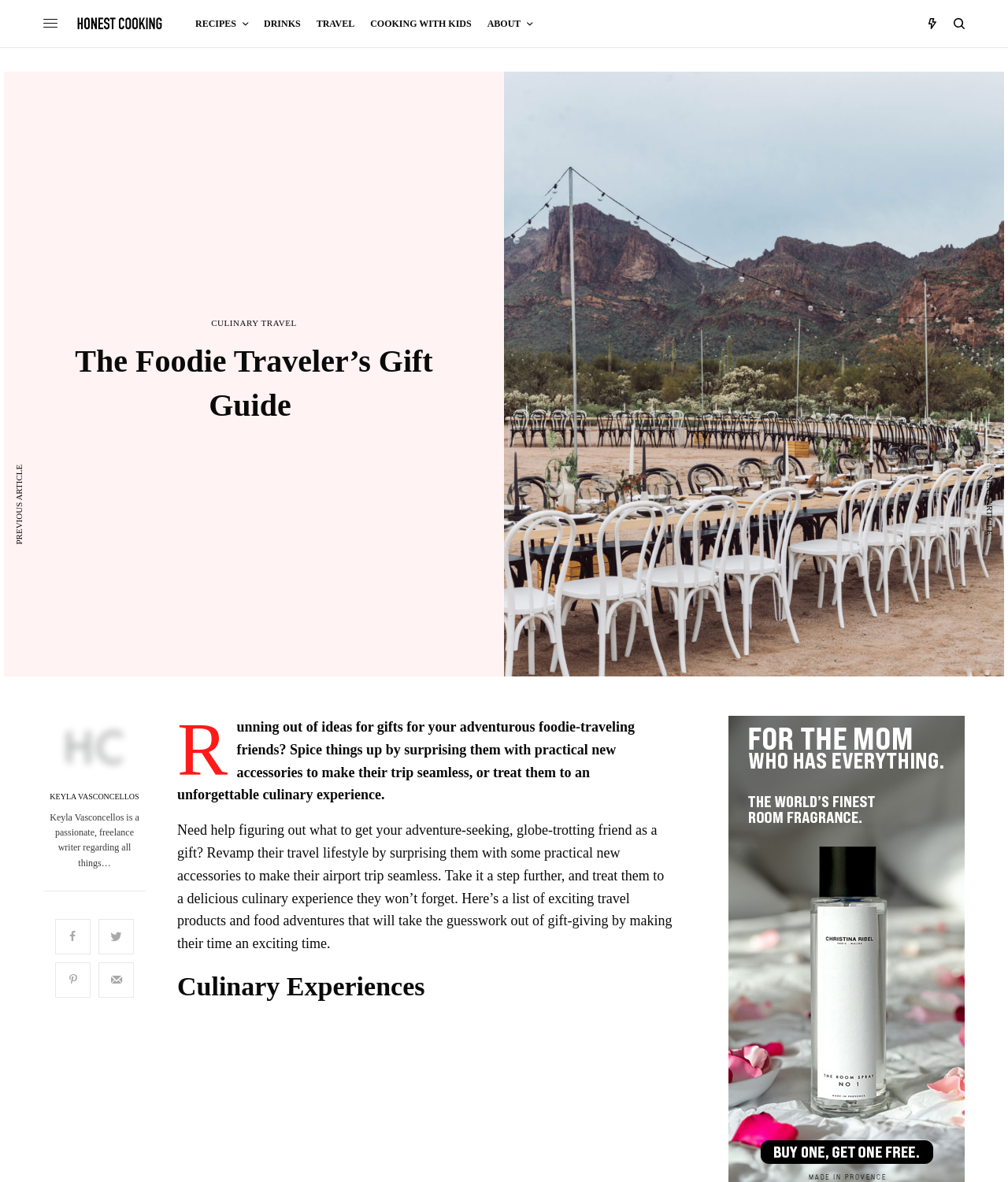Determine the bounding box for the HTML element described here: "Industry News". The coordinates should be given as [left, top, right, bottom] with each number being a float between 0 and 1.

None